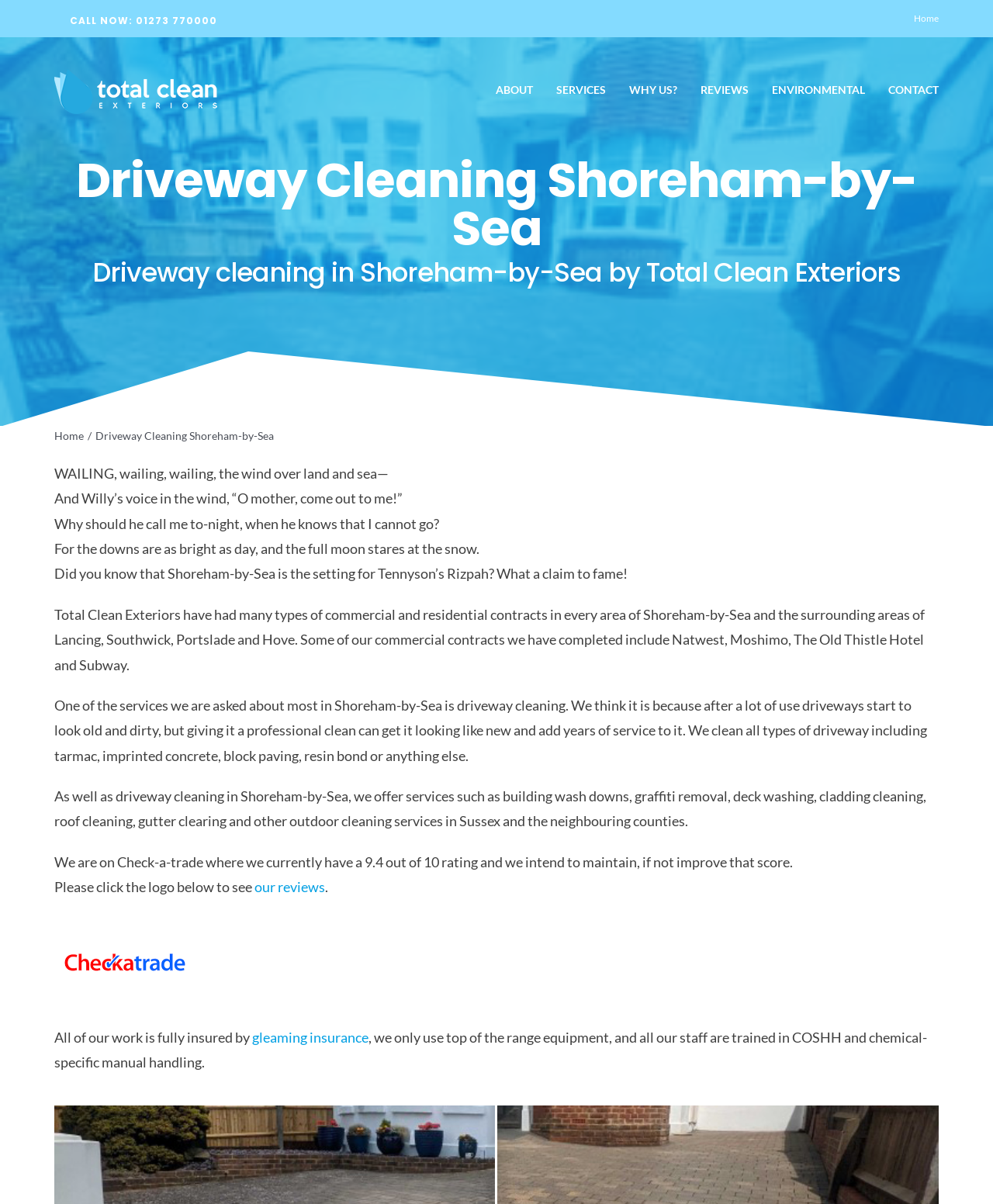Determine the coordinates of the bounding box that should be clicked to complete the instruction: "Go to the top of the page". The coordinates should be represented by four float numbers between 0 and 1: [left, top, right, bottom].

[0.904, 0.802, 0.941, 0.825]